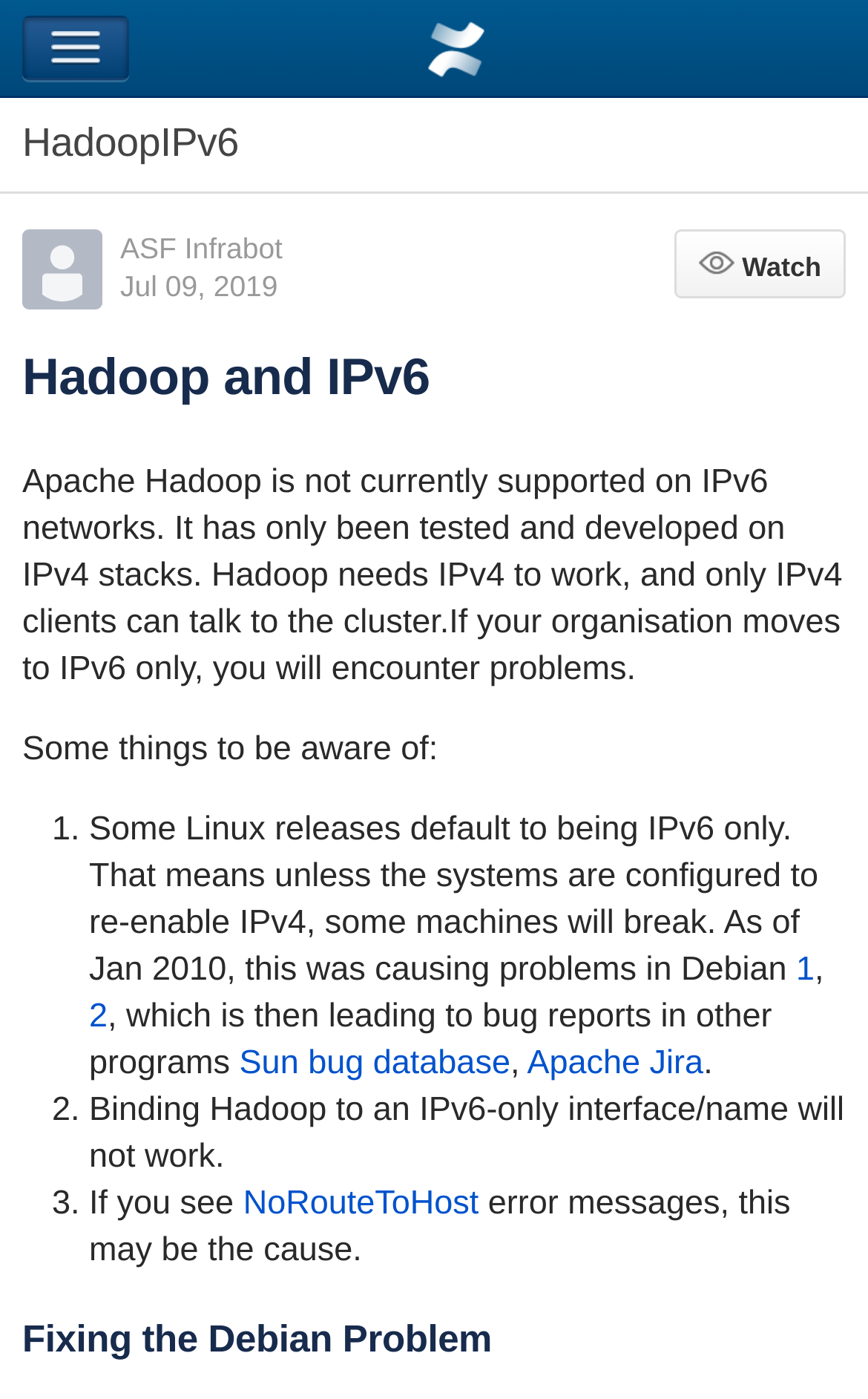Given the element description "NoRouteToHost", identify the bounding box of the corresponding UI element.

[0.28, 0.847, 0.552, 0.874]